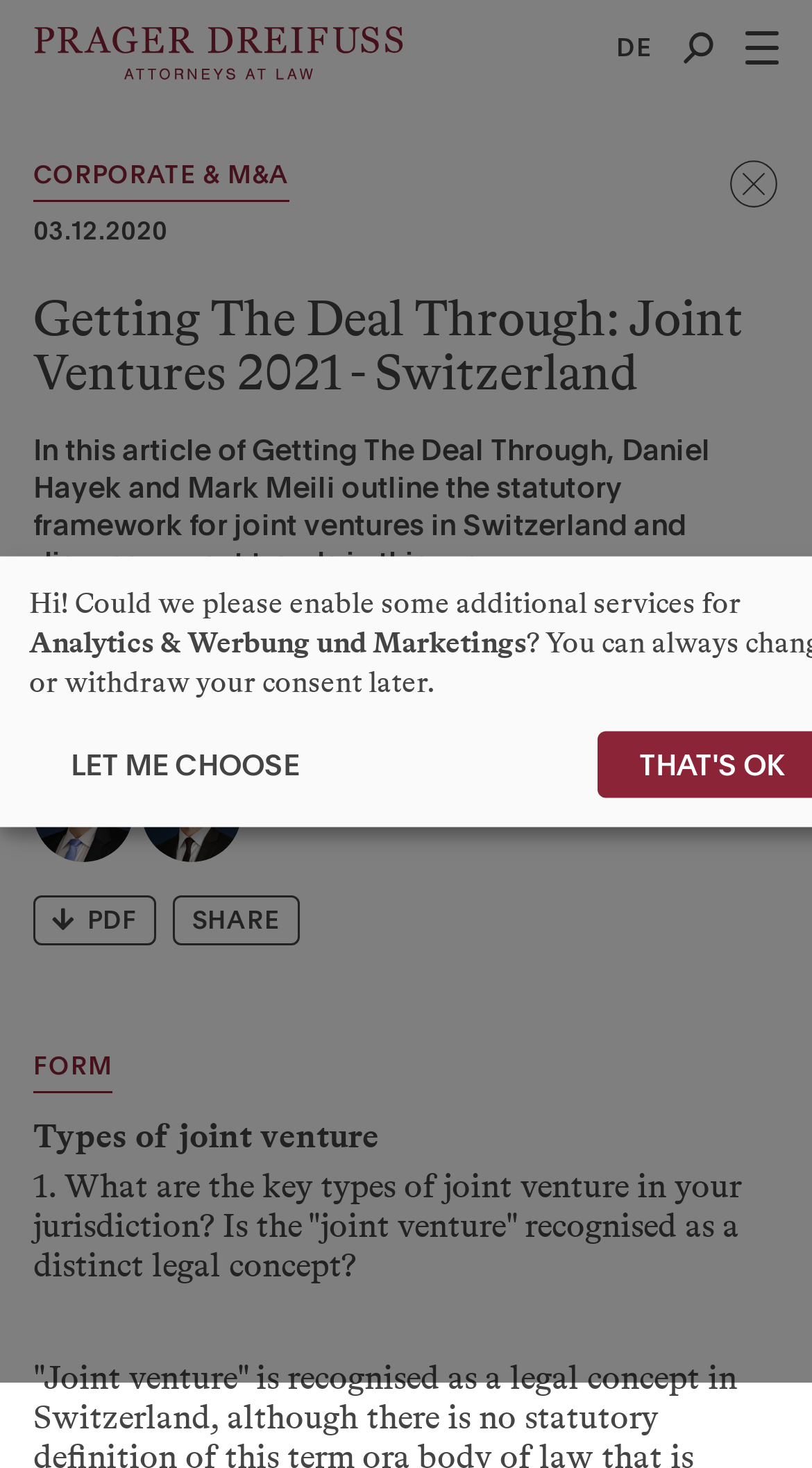Please identify the bounding box coordinates of the element that needs to be clicked to perform the following instruction: "Click the logo".

[0.041, 0.017, 0.497, 0.055]